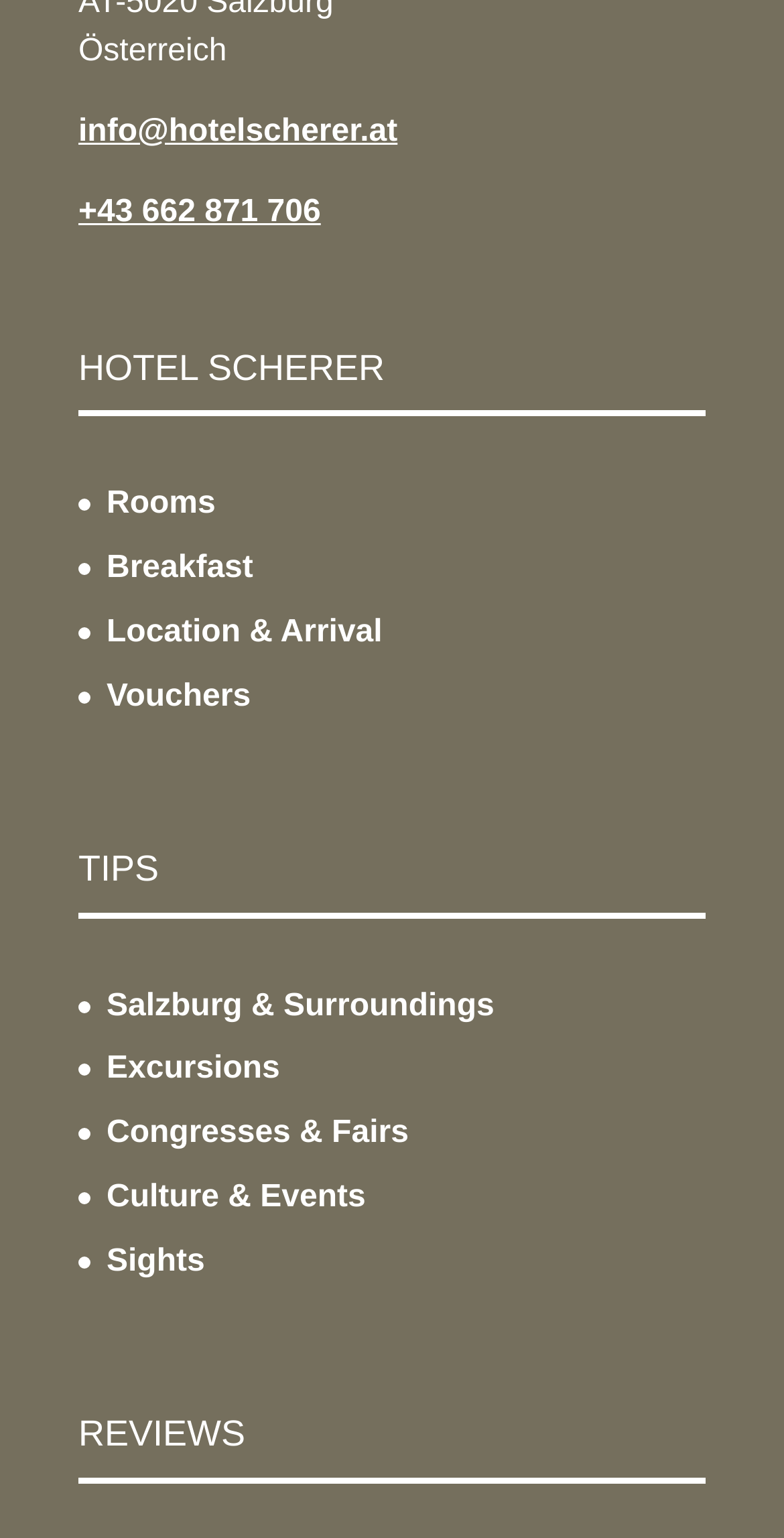Locate the bounding box coordinates of the clickable area to execute the instruction: "get information about breakfast". Provide the coordinates as four float numbers between 0 and 1, represented as [left, top, right, bottom].

[0.136, 0.358, 0.323, 0.381]